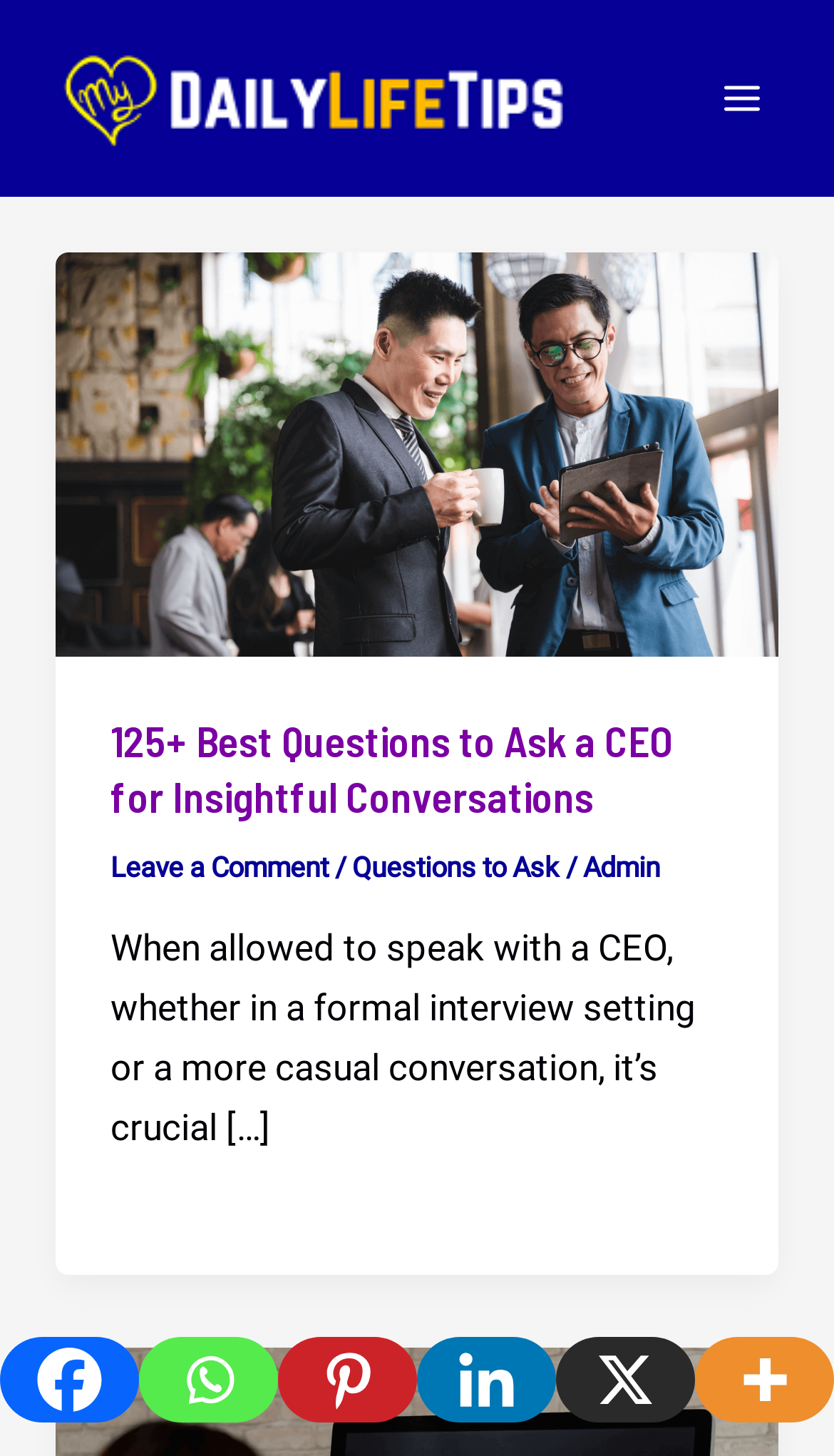Specify the bounding box coordinates of the area to click in order to follow the given instruction: "Share on Facebook."

[0.0, 0.918, 0.167, 0.977]